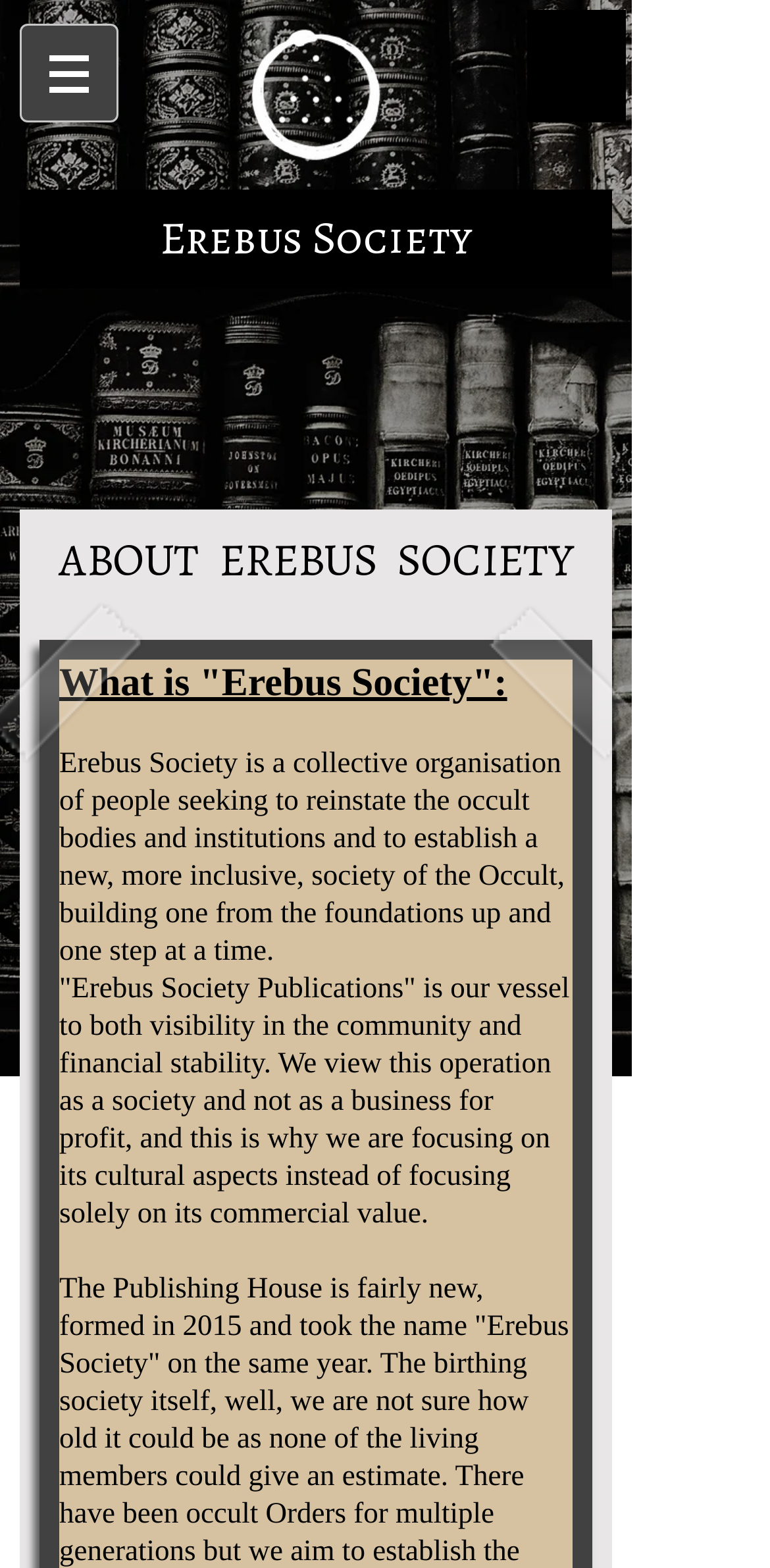What is the purpose of Erebus Society Publications?
Kindly answer the question with as much detail as you can.

According to the webpage, 'Erebus Society Publications' is a vessel to achieve visibility in the community and financial stability, focusing on its cultural aspects rather than commercial value.